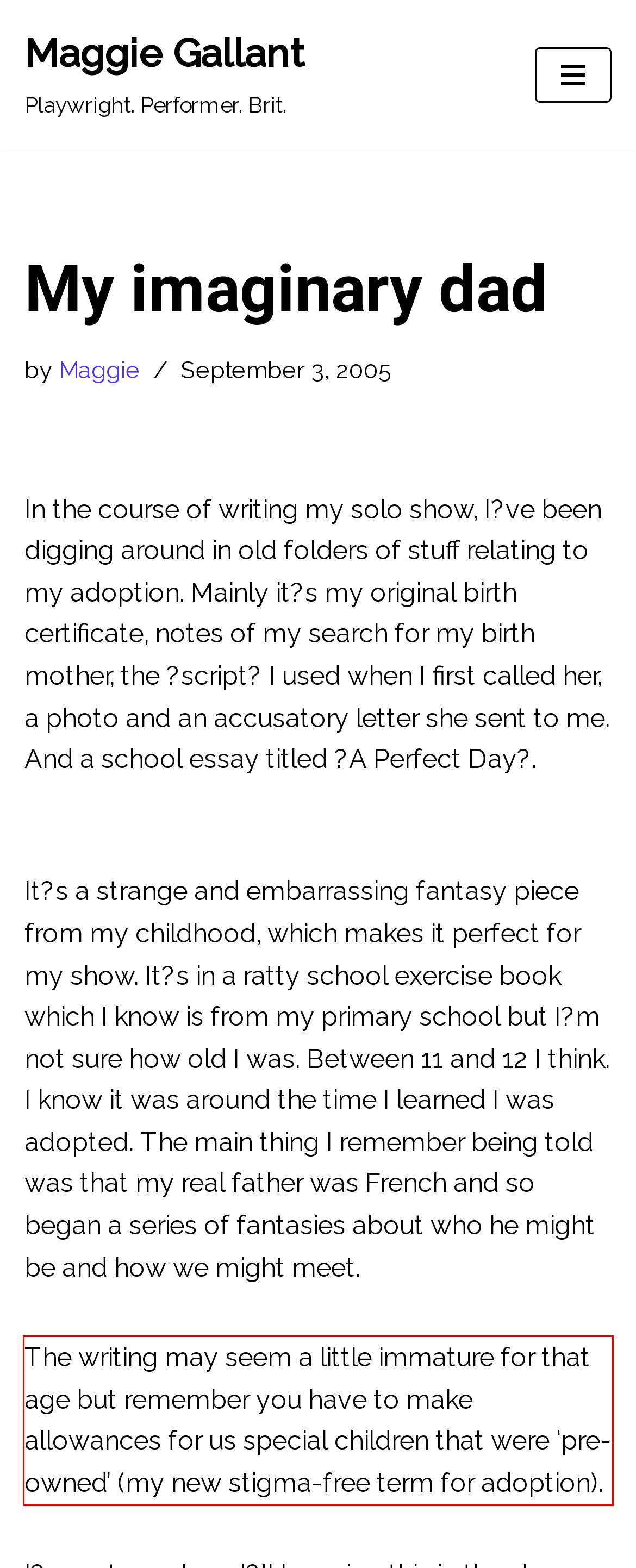Please extract the text content from the UI element enclosed by the red rectangle in the screenshot.

The writing may seem a little immature for that age but remember you have to make allowances for us special children that were ‘pre-owned’ (my new stigma-free term for adoption).